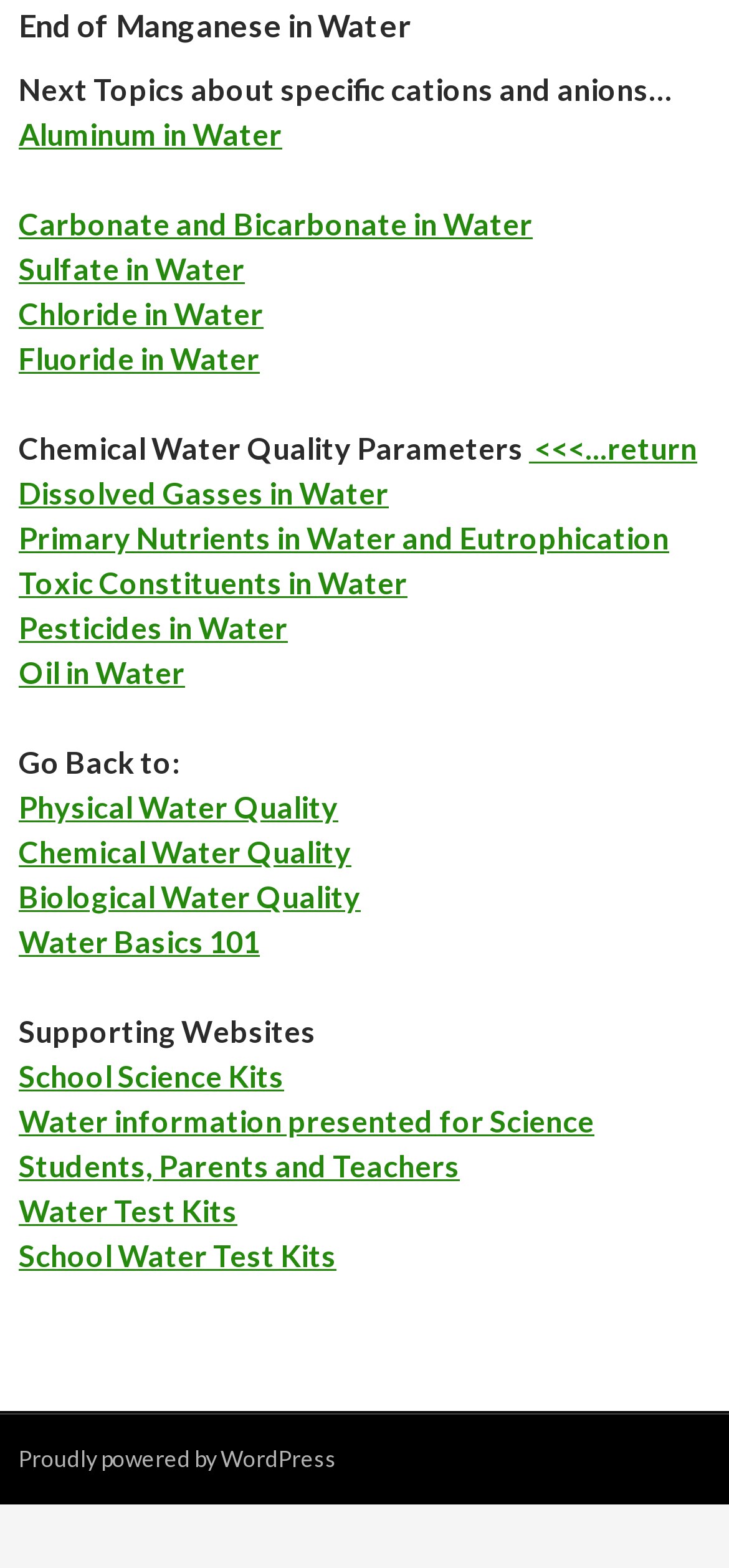Please specify the bounding box coordinates in the format (top-left x, top-left y, bottom-right x, bottom-right y), with all values as floating point numbers between 0 and 1. Identify the bounding box of the UI element described by: Proudly powered by WordPress

[0.026, 0.921, 0.462, 0.939]